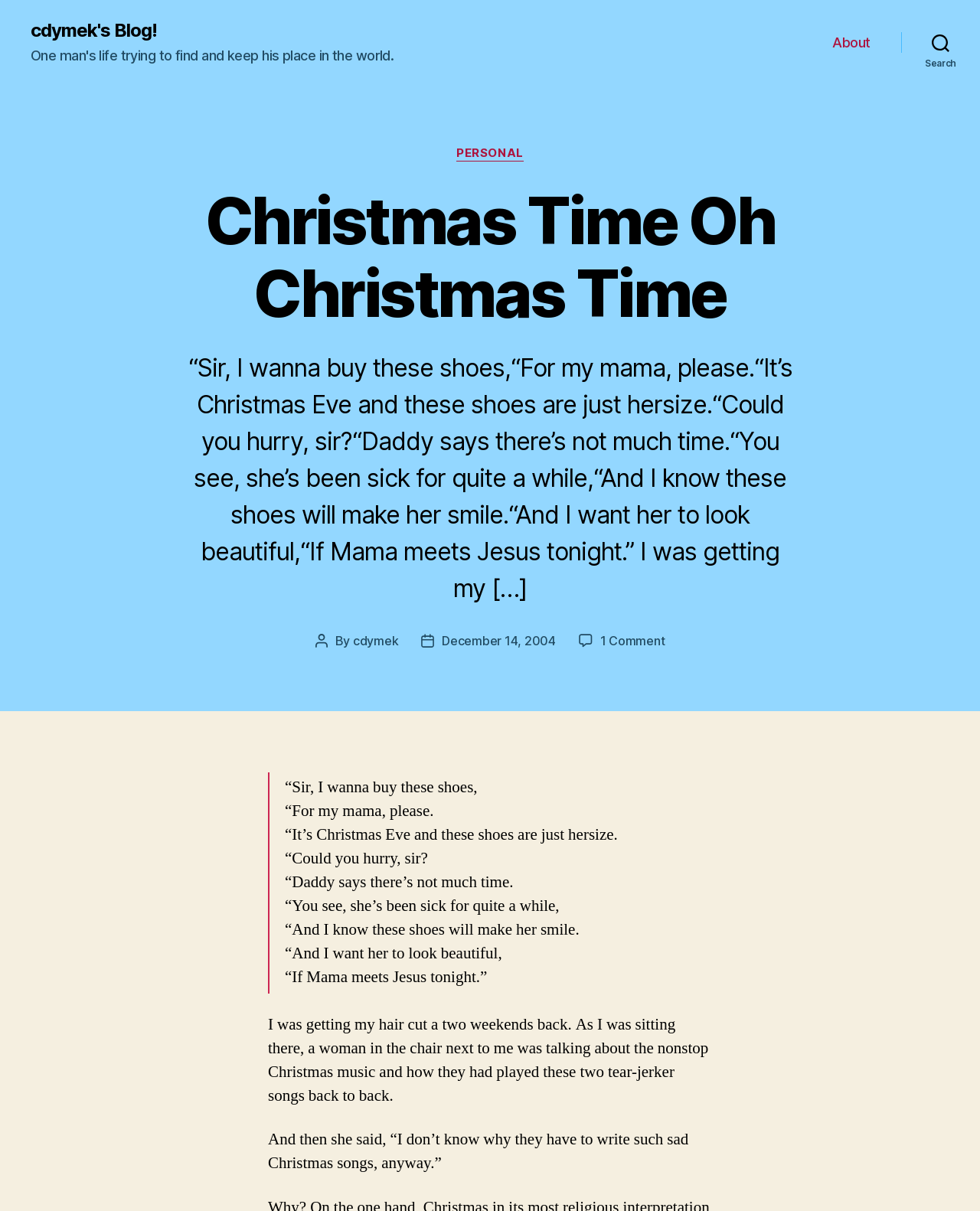Based on the provided description, "cdymek's Blog!", find the bounding box of the corresponding UI element in the screenshot.

[0.031, 0.018, 0.16, 0.033]